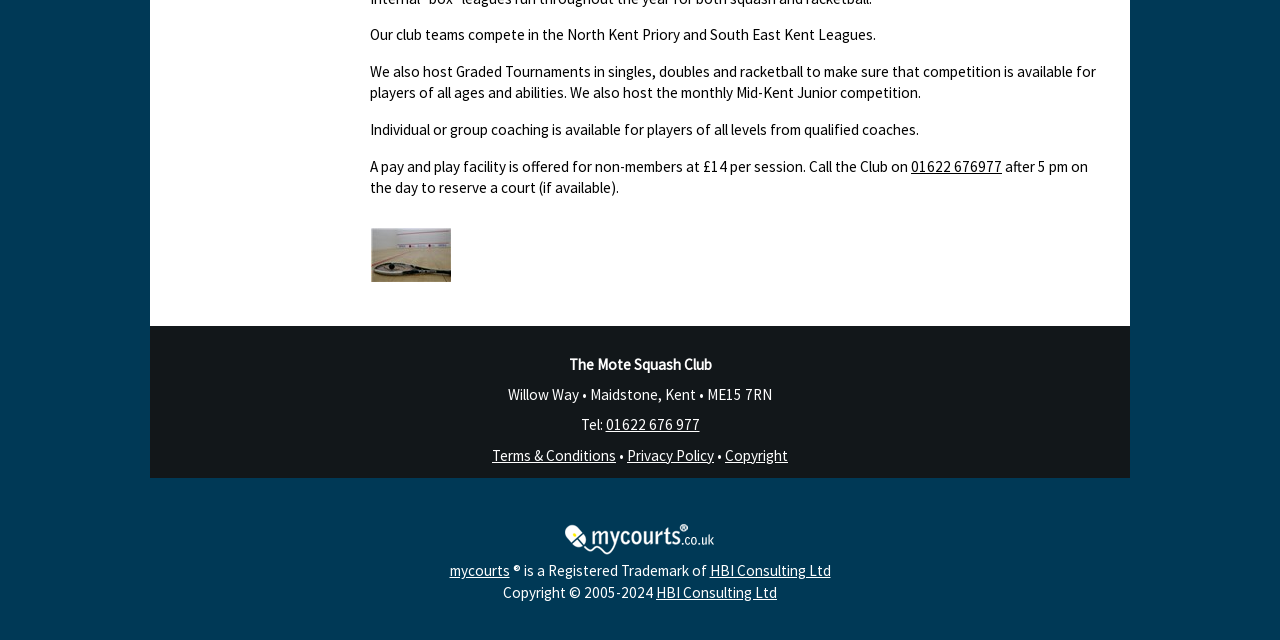Locate the UI element described by Copyright in the provided webpage screenshot. Return the bounding box coordinates in the format (top-left x, top-left y, bottom-right x, bottom-right y), ensuring all values are between 0 and 1.

[0.566, 0.697, 0.616, 0.726]